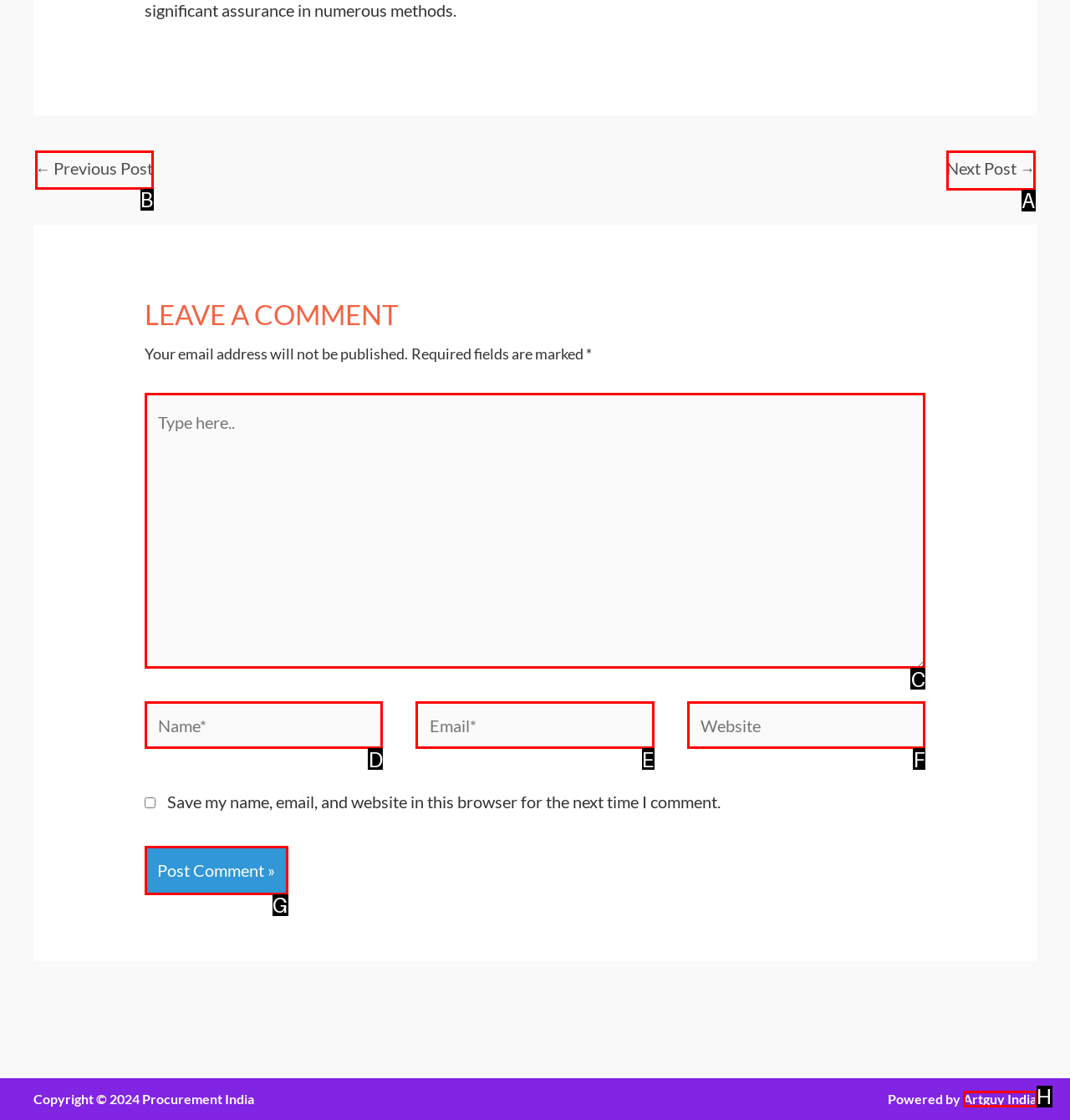Identify which lettered option to click to carry out the task: Click the previous post link. Provide the letter as your answer.

B